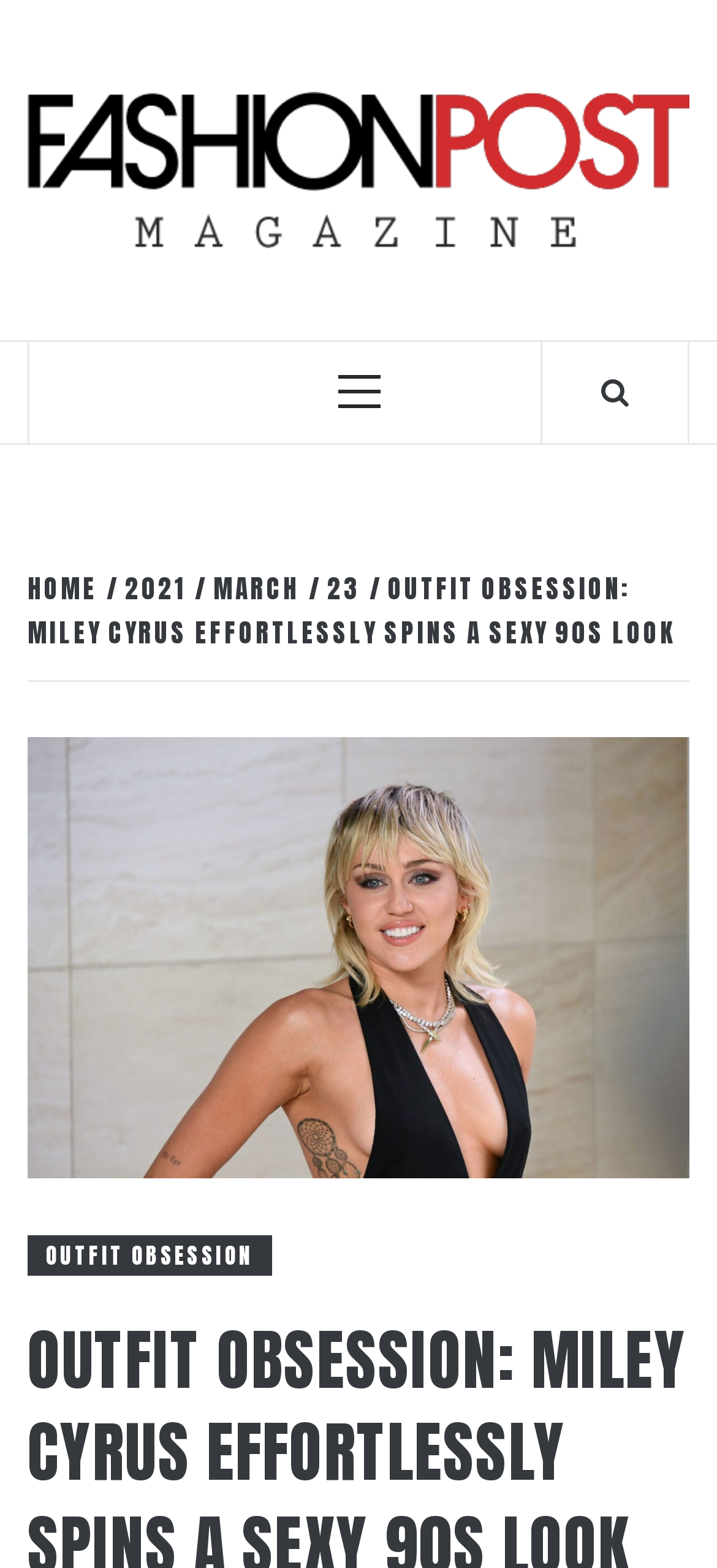Identify the bounding box of the UI element described as follows: "parent_node: FASHION POST MAGAZINE". Provide the coordinates as four float numbers in the range of 0 to 1 [left, top, right, bottom].

[0.038, 0.059, 0.962, 0.158]